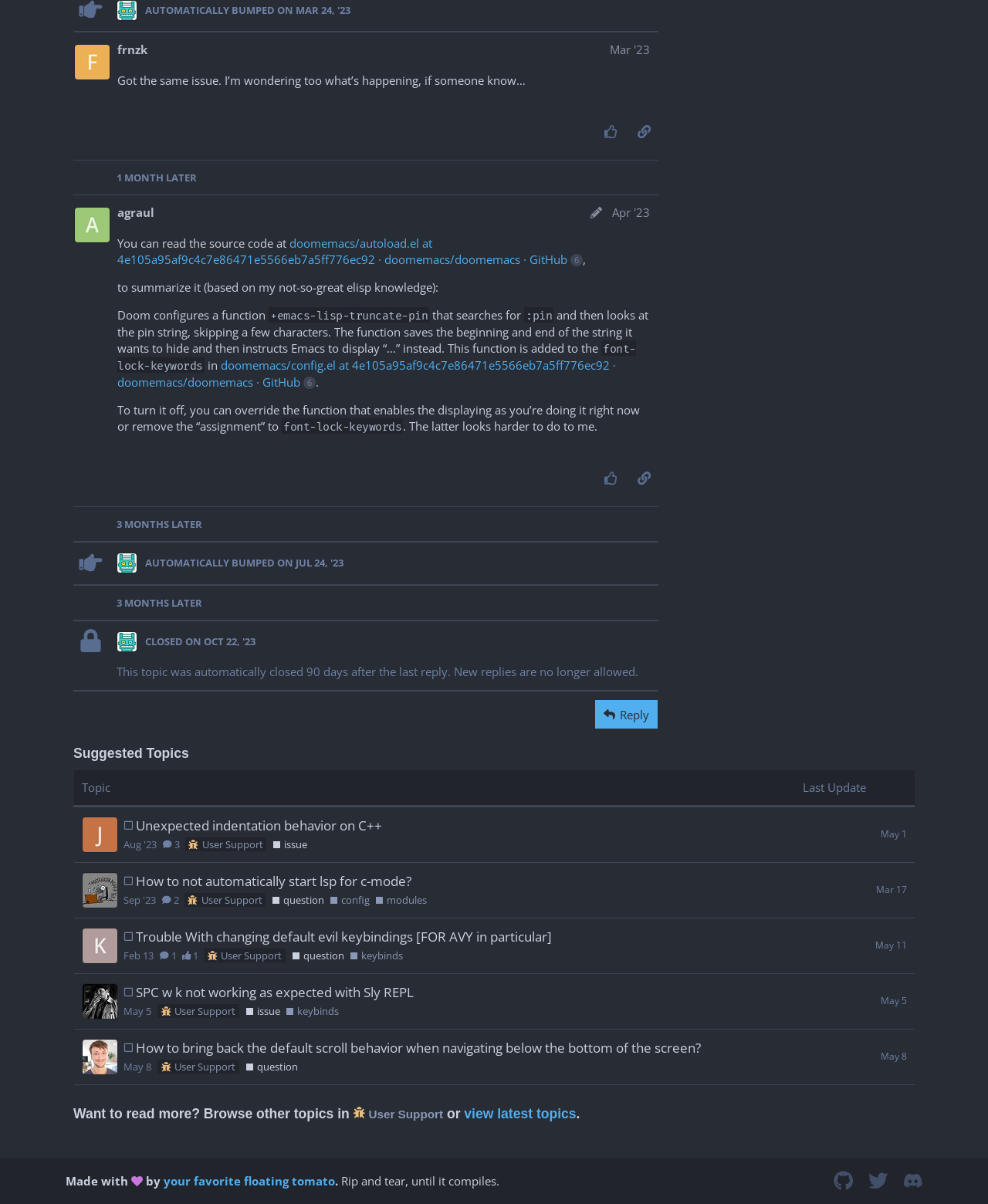Based on the visual content of the image, answer the question thoroughly: What is the status of the topic after 90 days?

This question can be answered by looking at the status of the topic after 90 days, which is indicated by the text 'CLOSED'.